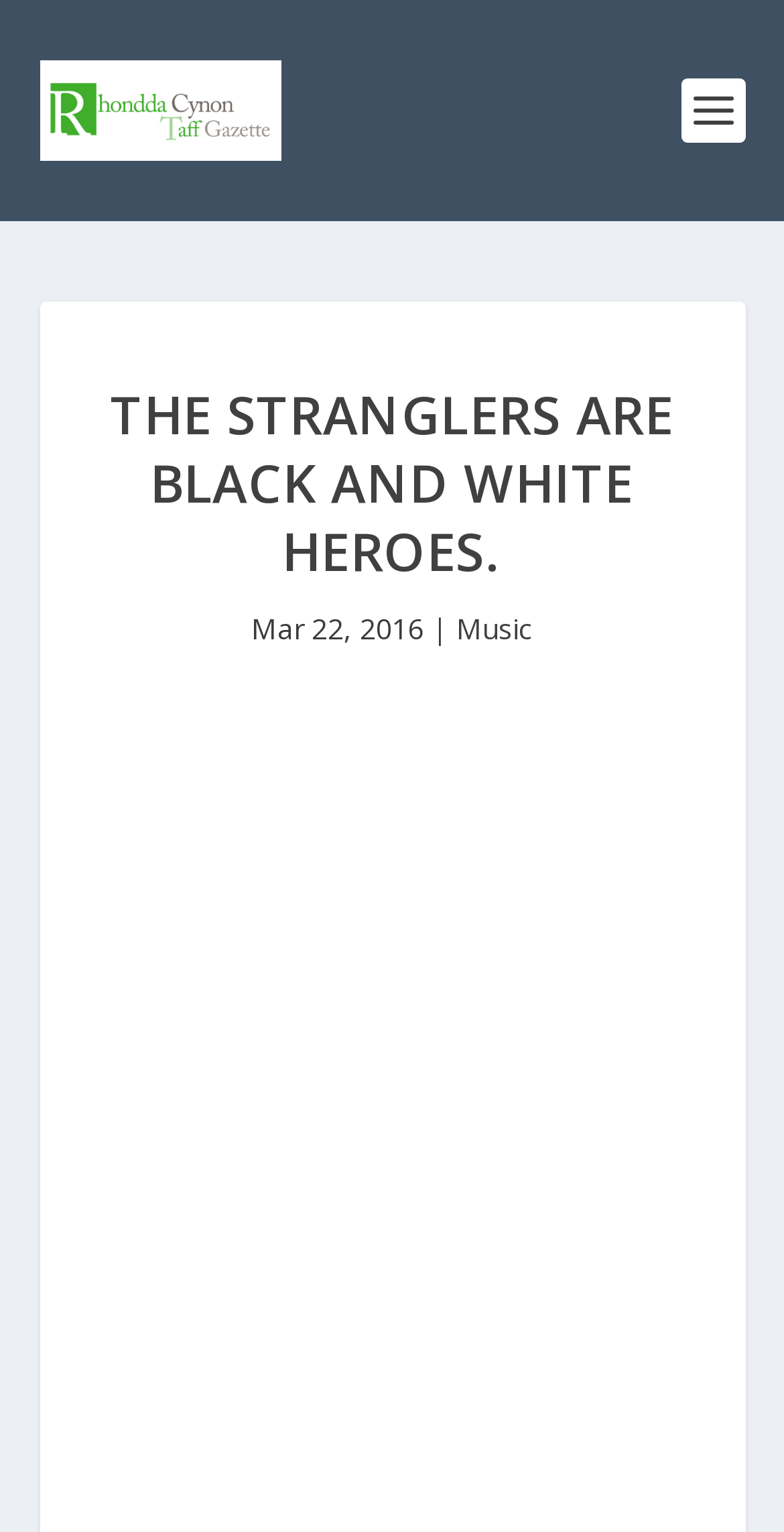Please identify the primary heading of the webpage and give its text content.

THE STRANGLERS ARE BLACK AND WHITE HEROES.